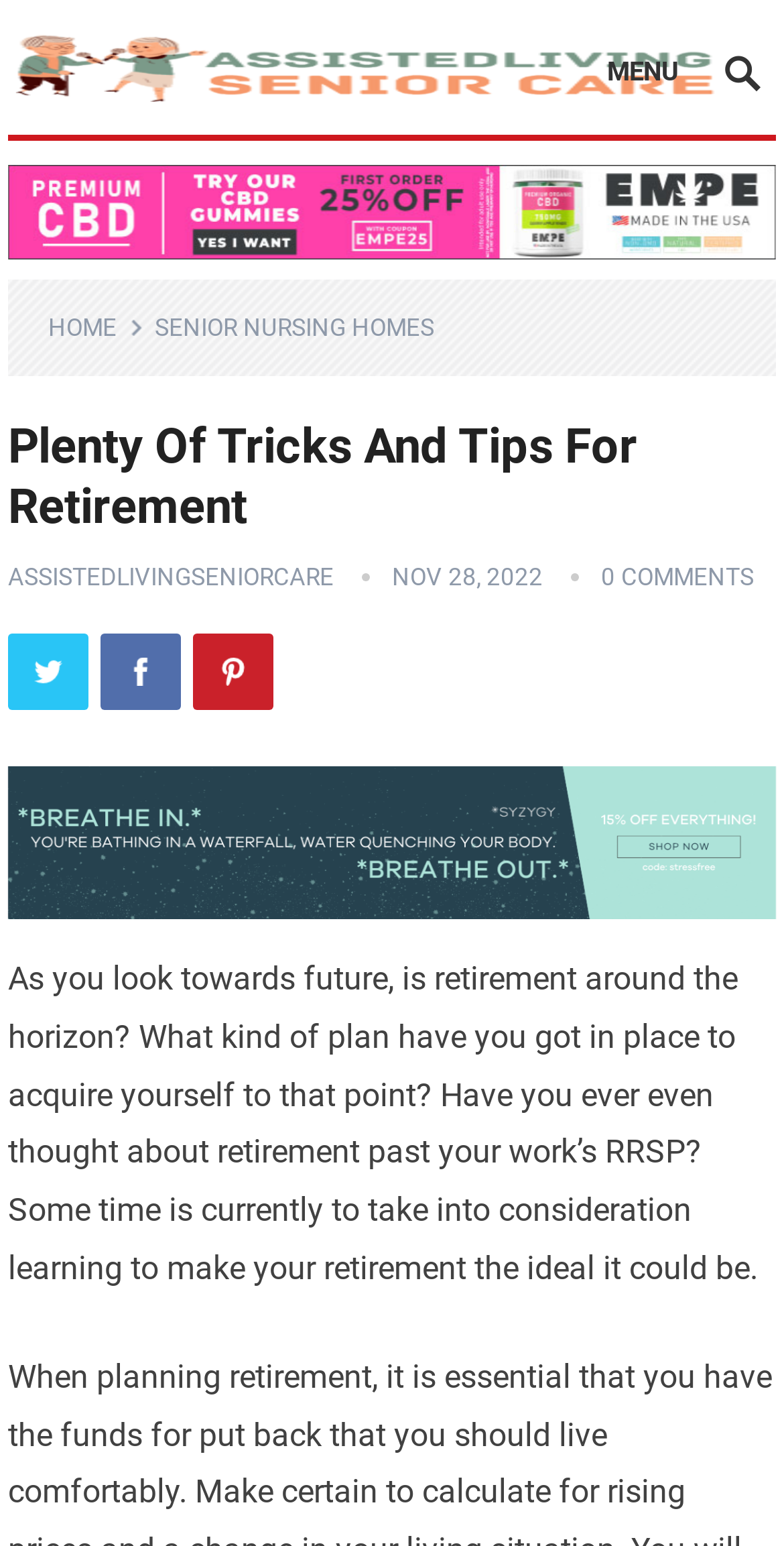Could you indicate the bounding box coordinates of the region to click in order to complete this instruction: "Click on the ASSISTEDLIVINGSENIORCARE link".

[0.01, 0.364, 0.425, 0.382]